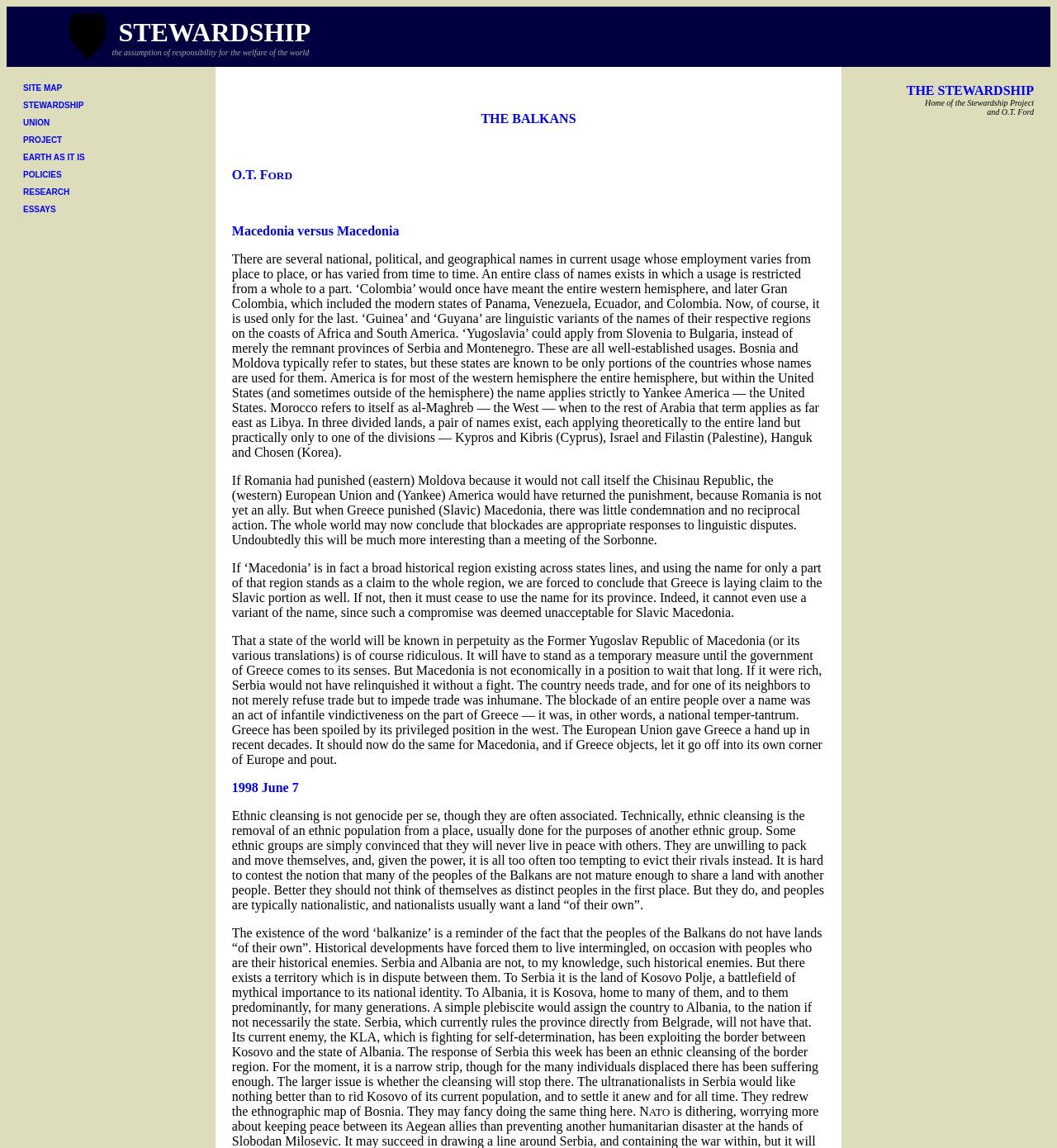Please identify the coordinates of the bounding box that should be clicked to fulfill this instruction: "Visit Ennas Gifts on Twitter".

None